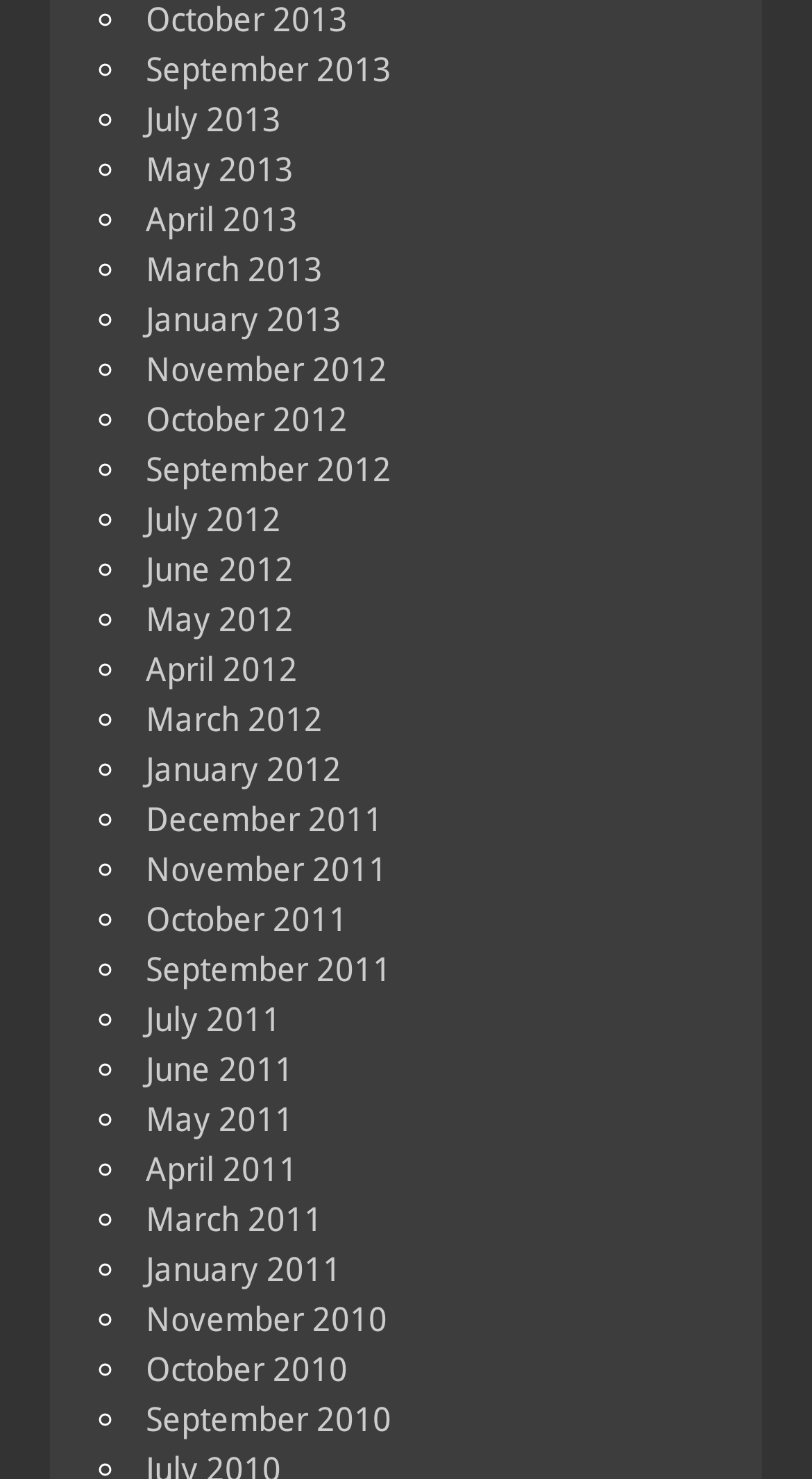How many links are there on this webpage?
Provide a detailed answer to the question, using the image to inform your response.

I counted the number of links on the webpage, each representing a month, and found 24 links.